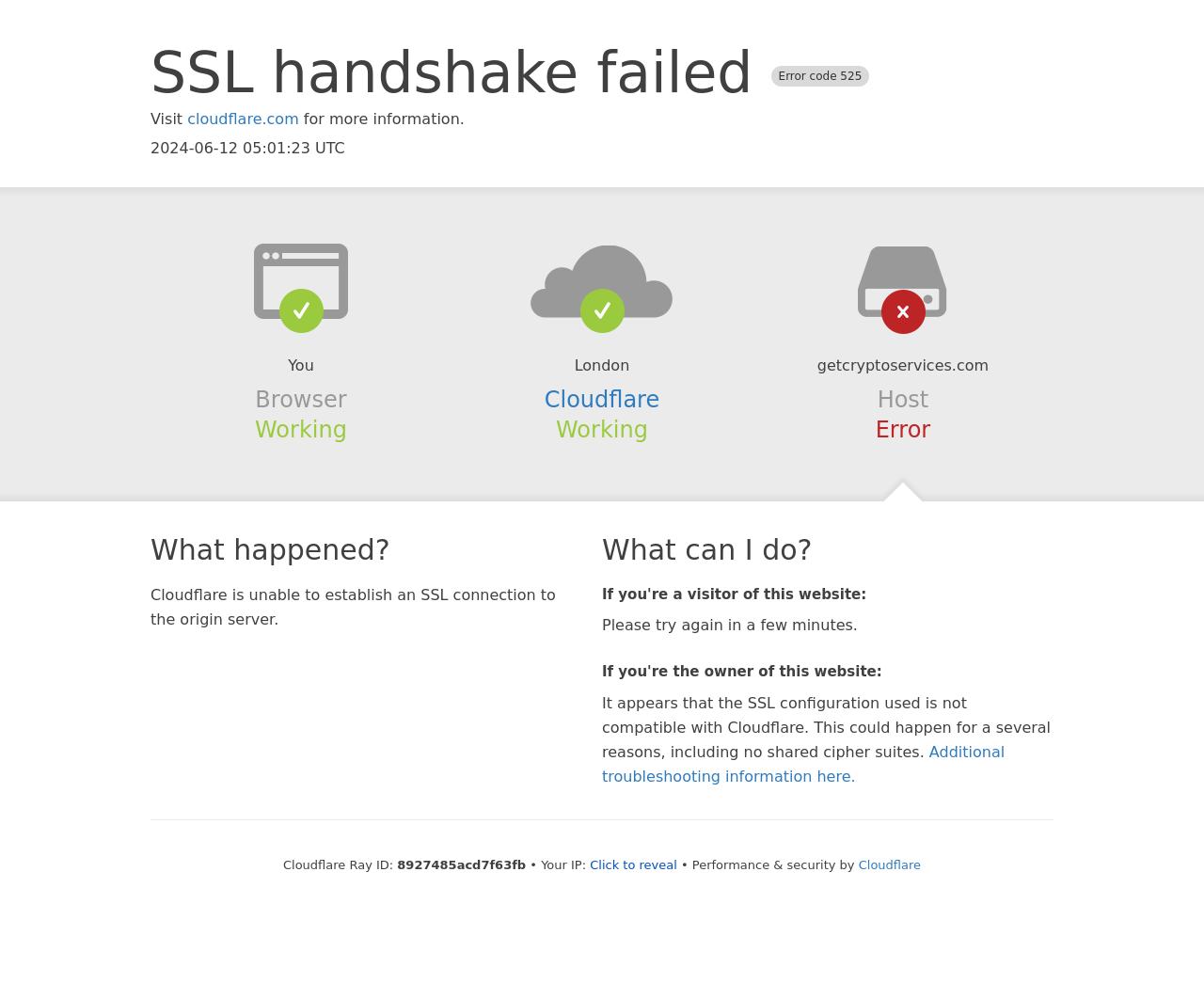Consider the image and give a detailed and elaborate answer to the question: 
What is the error code?

The error code is mentioned in the heading 'SSL handshake failed Error code 525' at the top of the webpage.